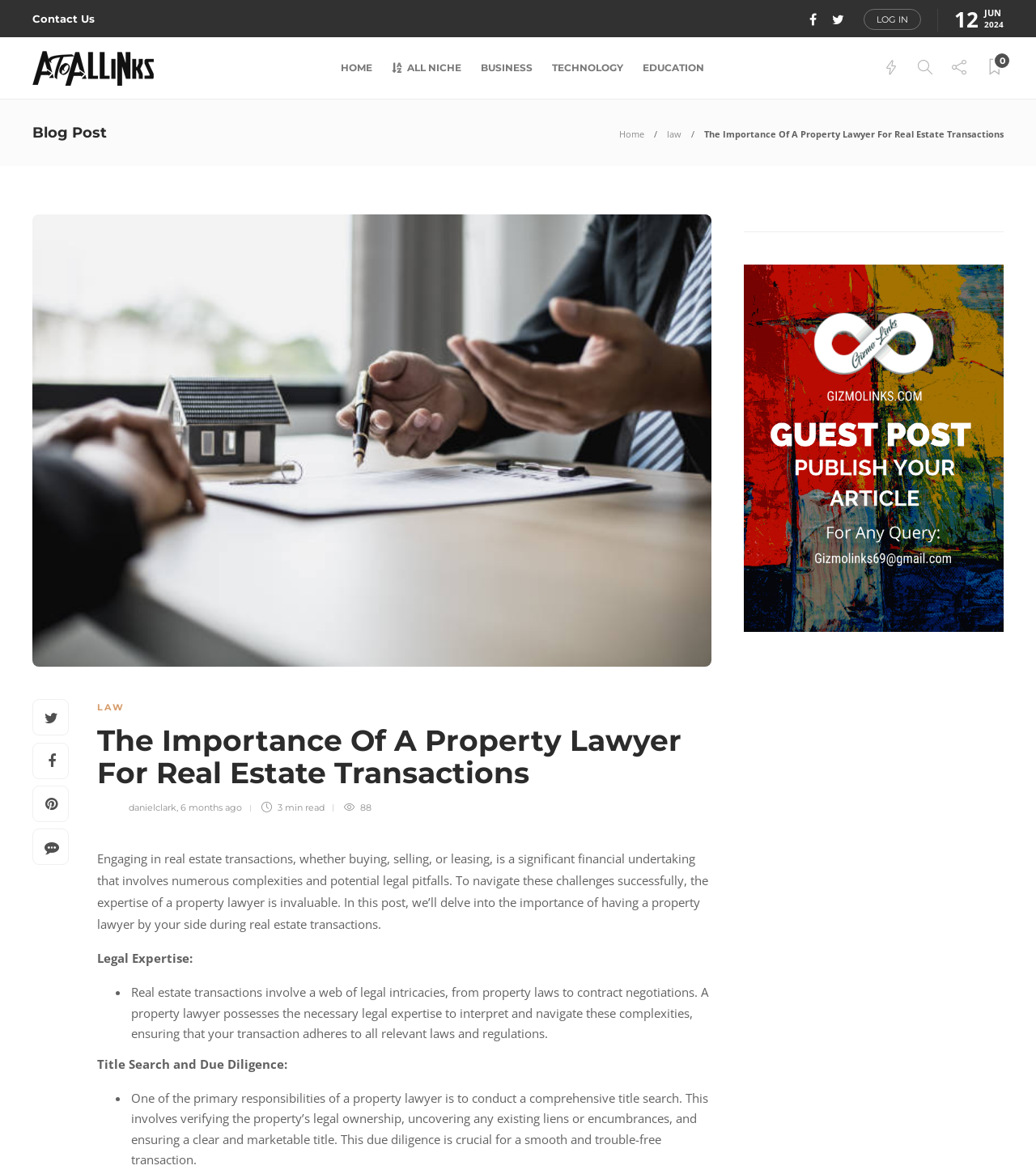Please find the bounding box for the following UI element description. Provide the coordinates in (top-left x, top-left y, bottom-right x, bottom-right y) format, with values between 0 and 1: parent_node: danielclark, 6 months ago

[0.094, 0.683, 0.124, 0.693]